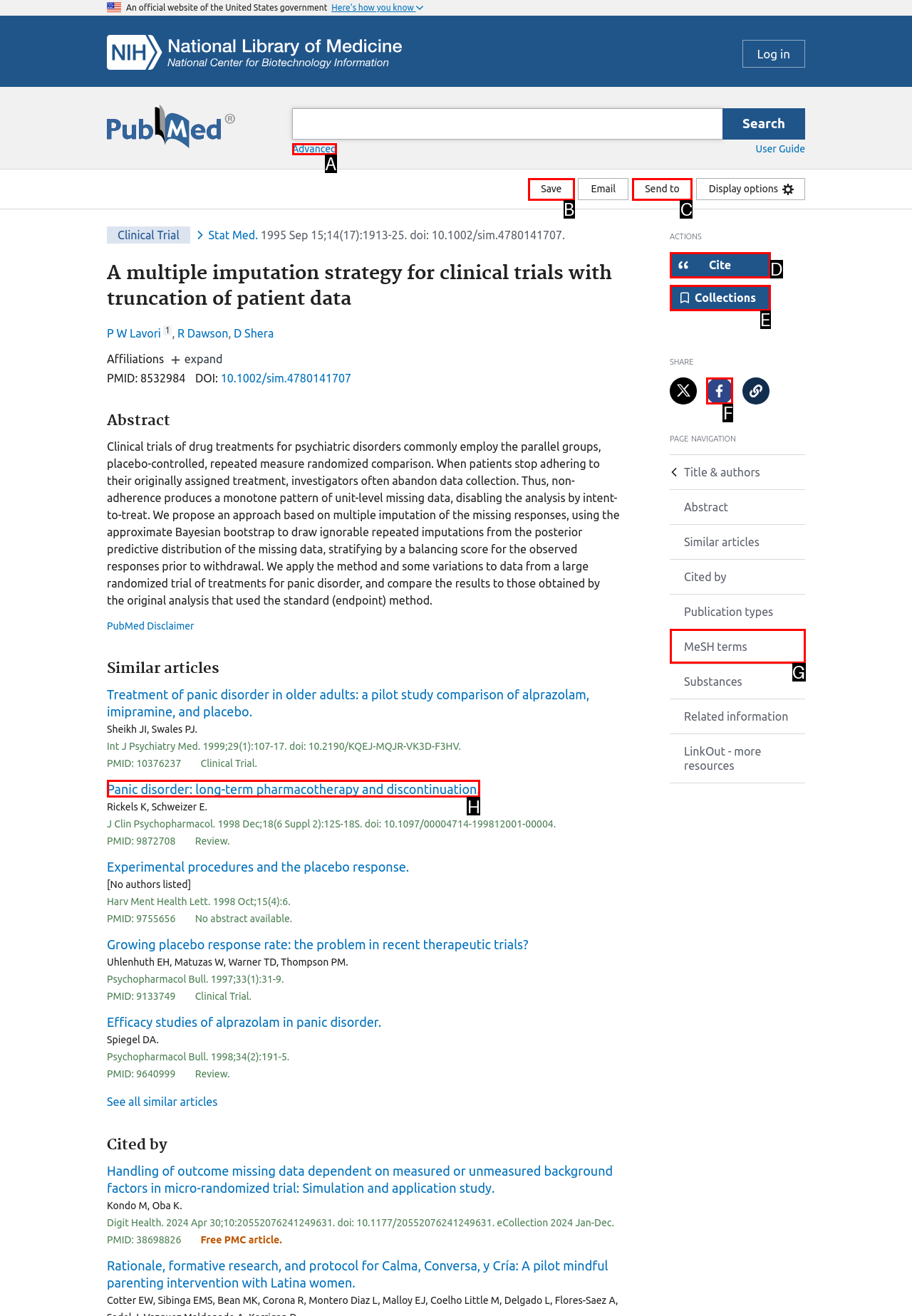Choose the option that aligns with the description: Advanced
Respond with the letter of the chosen option directly.

A